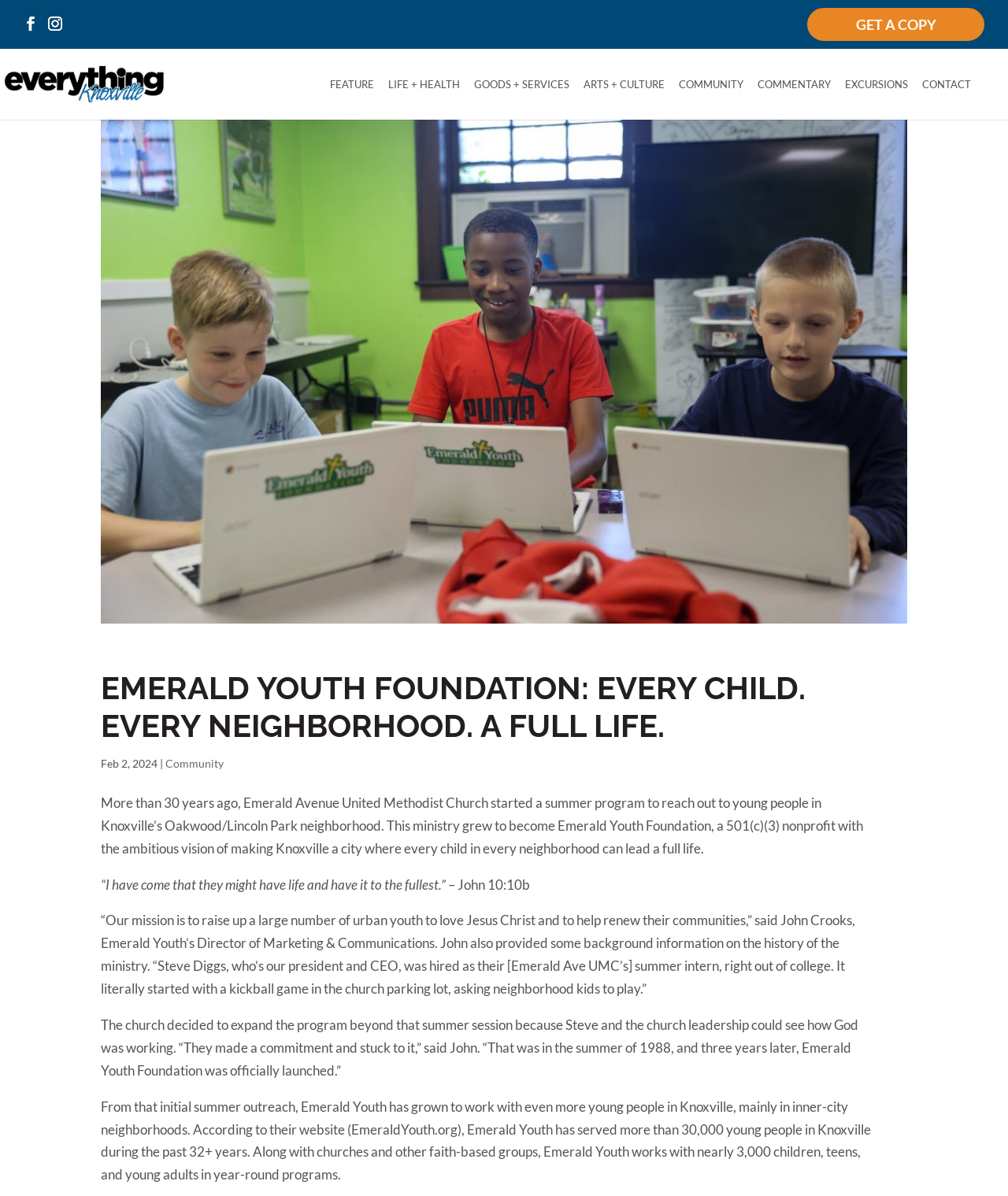Identify the bounding box coordinates for the region of the element that should be clicked to carry out the instruction: "learn more about Our Services". The bounding box coordinates should be four float numbers between 0 and 1, i.e., [left, top, right, bottom].

None